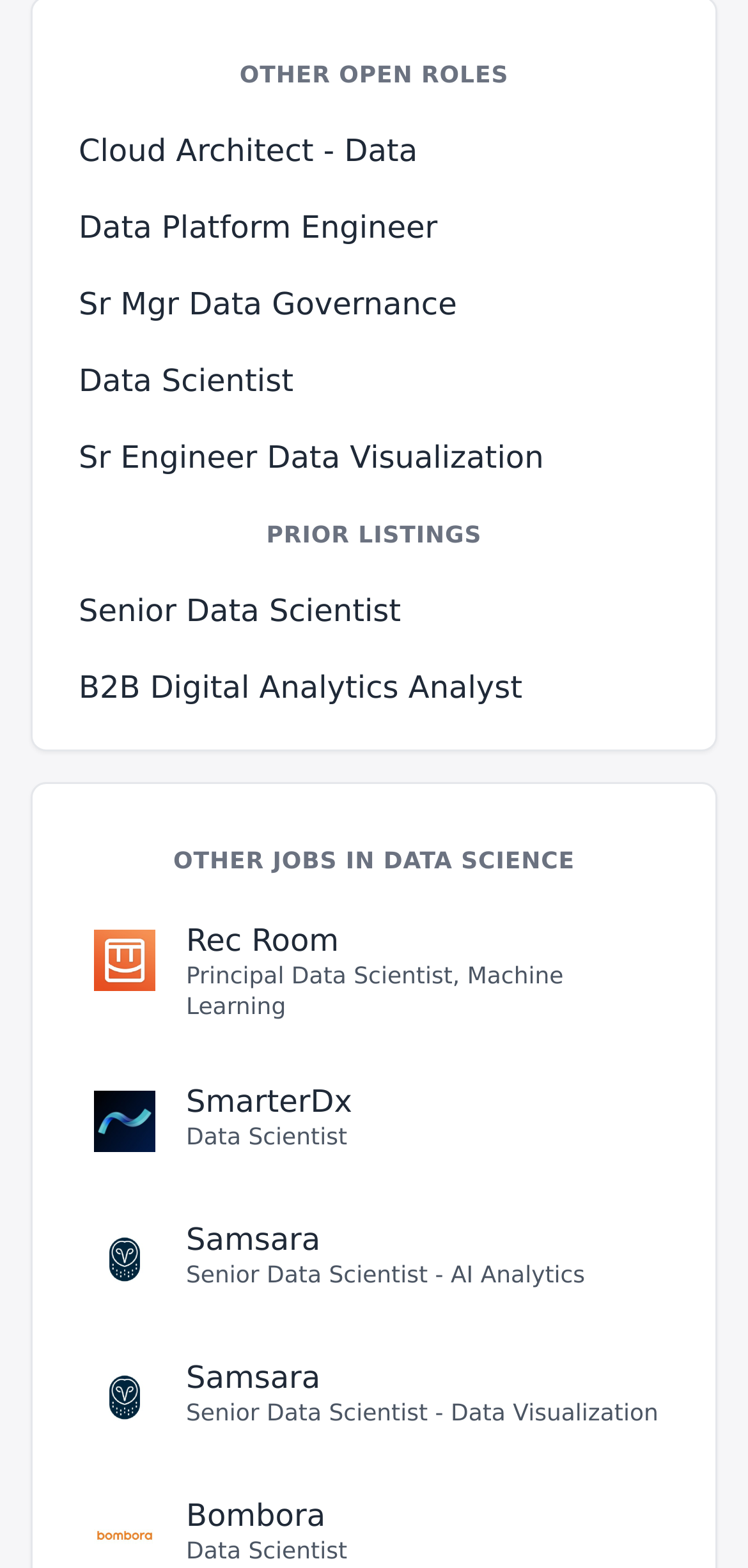Please find and report the bounding box coordinates of the element to click in order to perform the following action: "View the previous post". The coordinates should be expressed as four float numbers between 0 and 1, in the format [left, top, right, bottom].

None